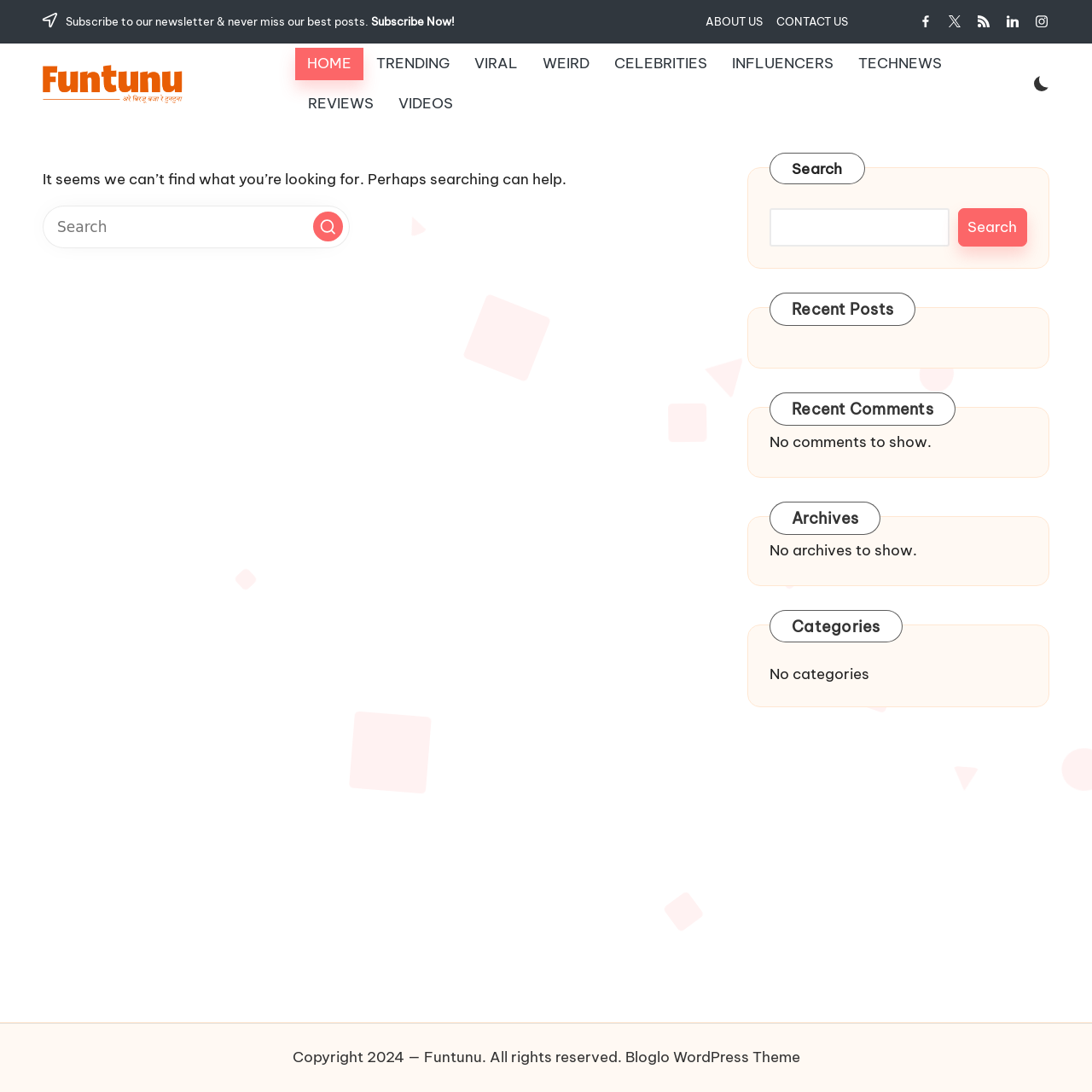What is the text of the copyright information at the bottom of the webpage?
Please look at the screenshot and answer using one word or phrase.

Copyright 2024 — Funtunu. All rights reserved.